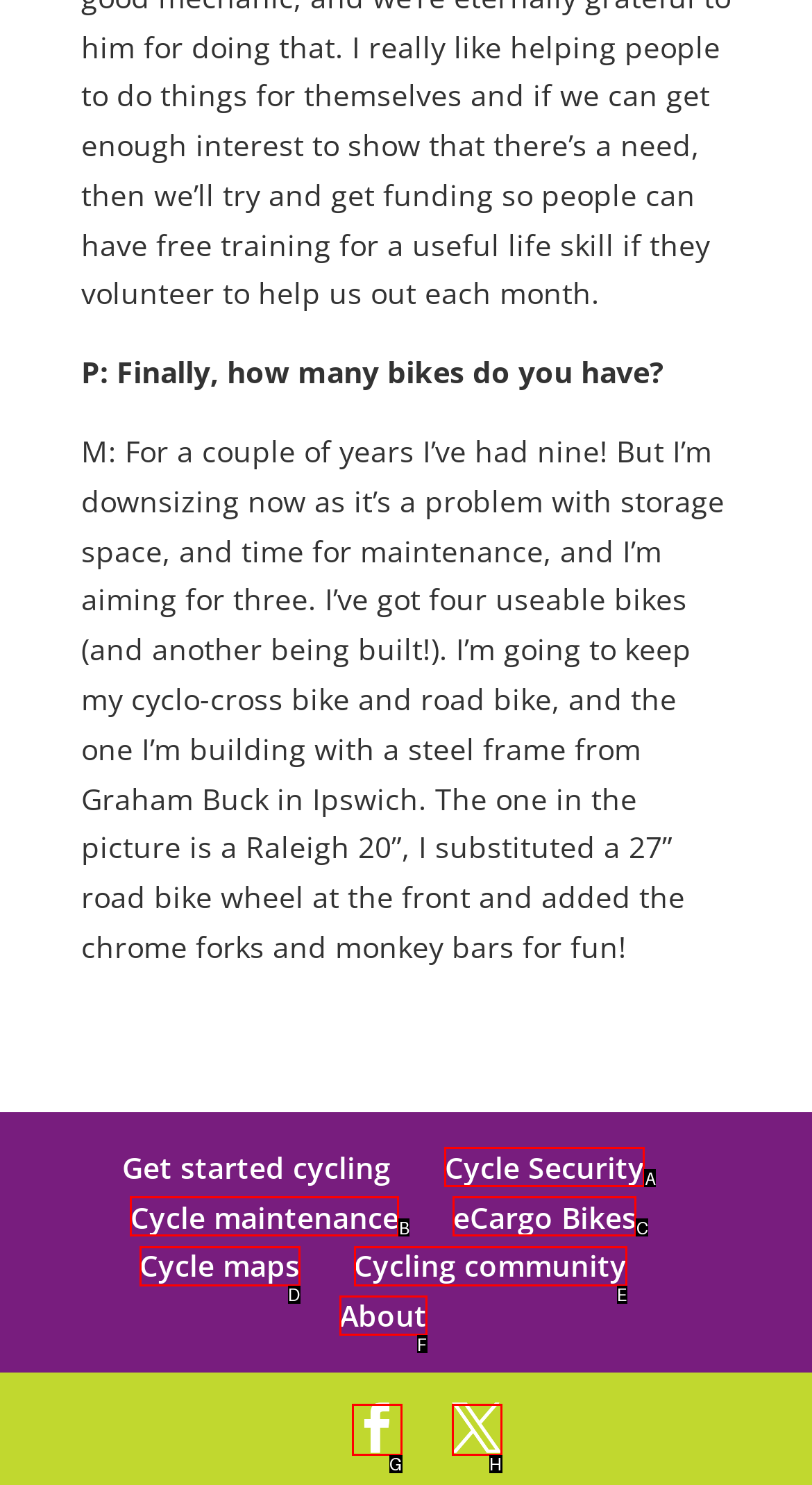Select the letter that aligns with the description: X. Answer with the letter of the selected option directly.

H